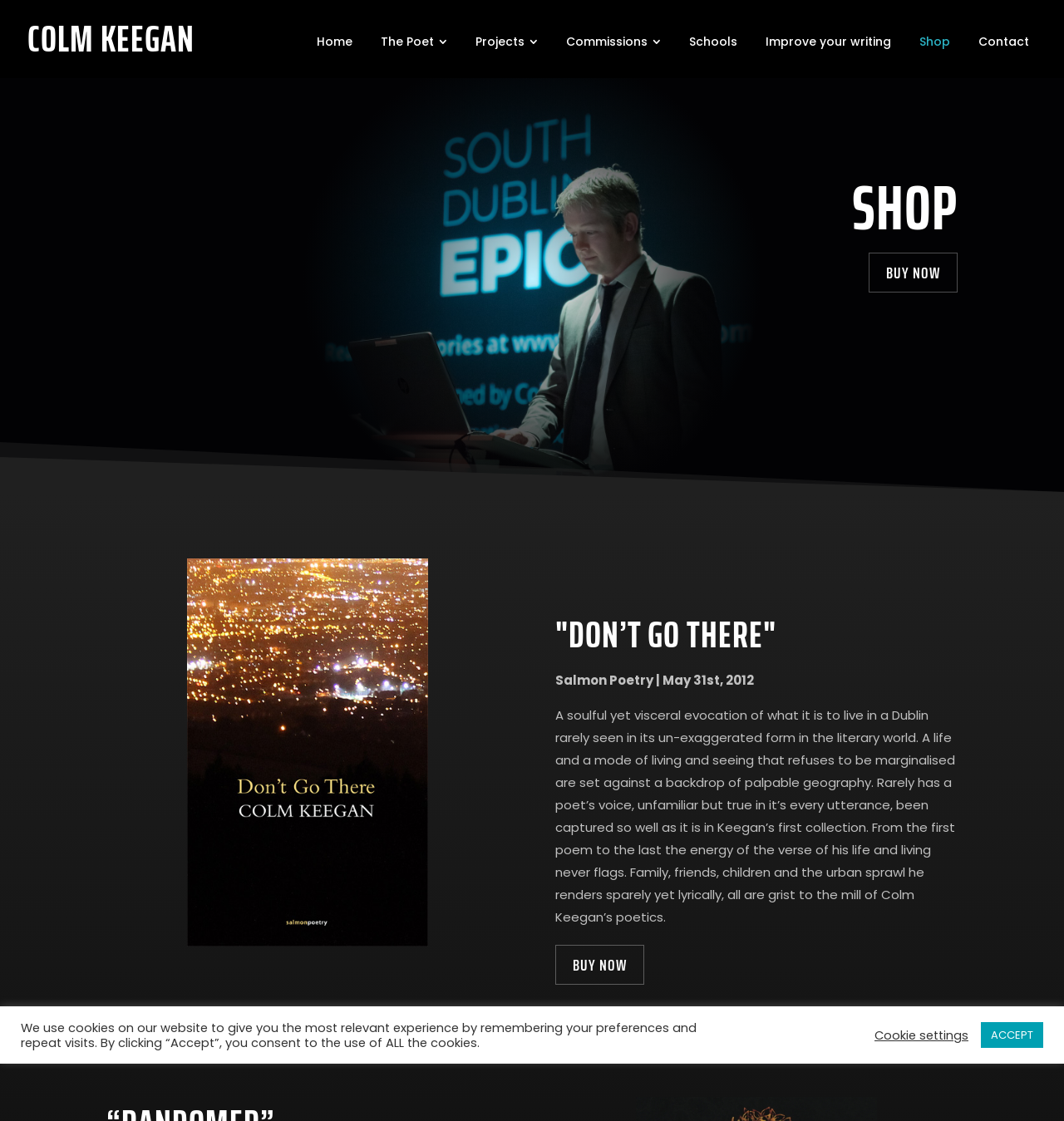What is the release date of the book?
Please respond to the question with as much detail as possible.

The release date of the book is mentioned in the static text 'May 31st, 2012' which is a child element of the root element, and it is located near the book title and author name.